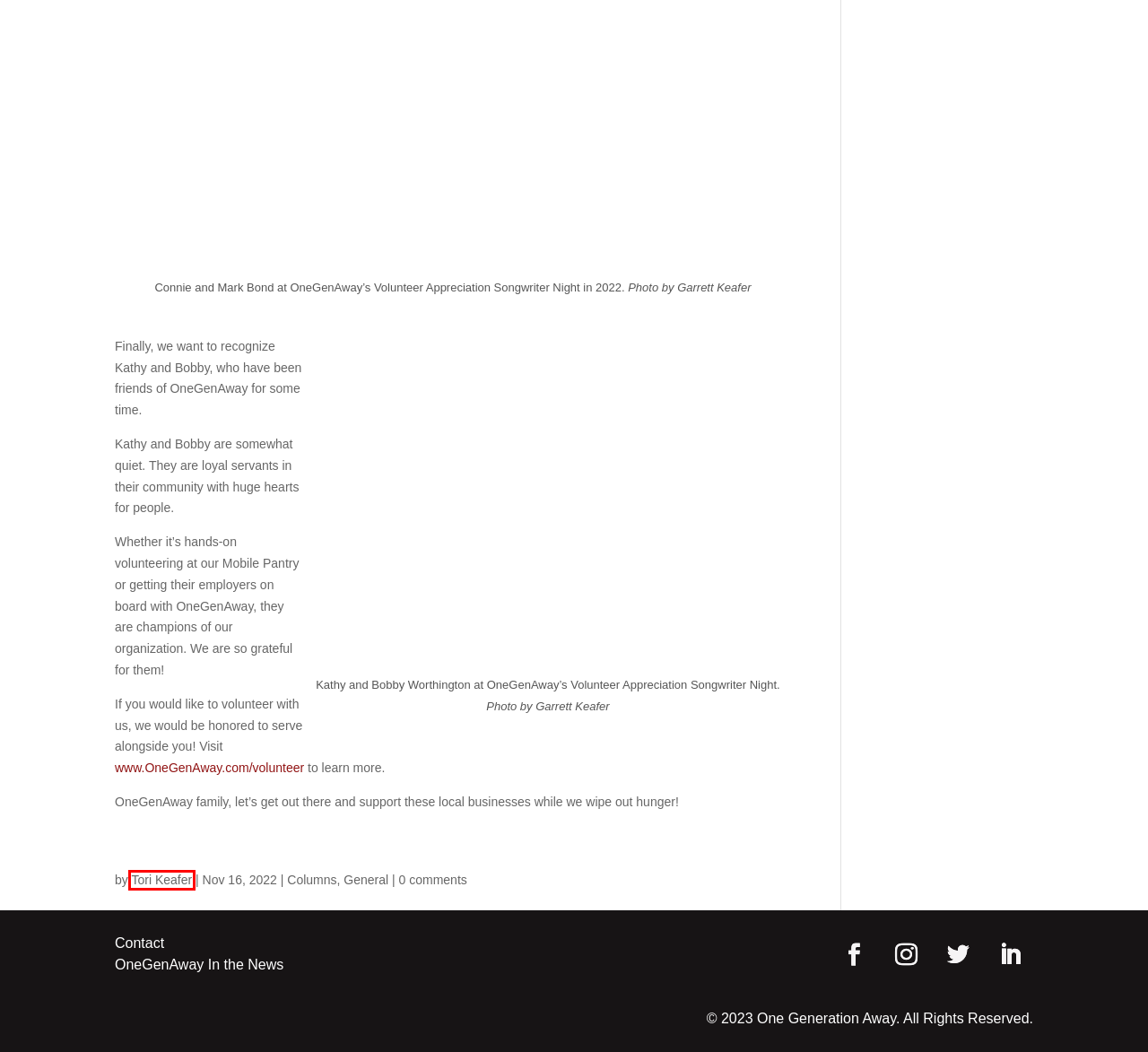You are provided with a screenshot of a webpage highlighting a UI element with a red bounding box. Choose the most suitable webpage description that matches the new page after clicking the element in the bounding box. Here are the candidates:
A. News - One Generation Away
B. Tori Keafer - One Generation Away
C. Careers - One Generation Away
D. OneGenAway raises 1.7 million meals at 10th Anniversary fundraiser - One Generation Away
E. FAQ - One Generation Away
F. Donate - One Generation Away
G. OneGenAway In the News - One Generation Away
H. OneGenAway 2024 Breakfast | Hunger Is Human. So Is Hope

B